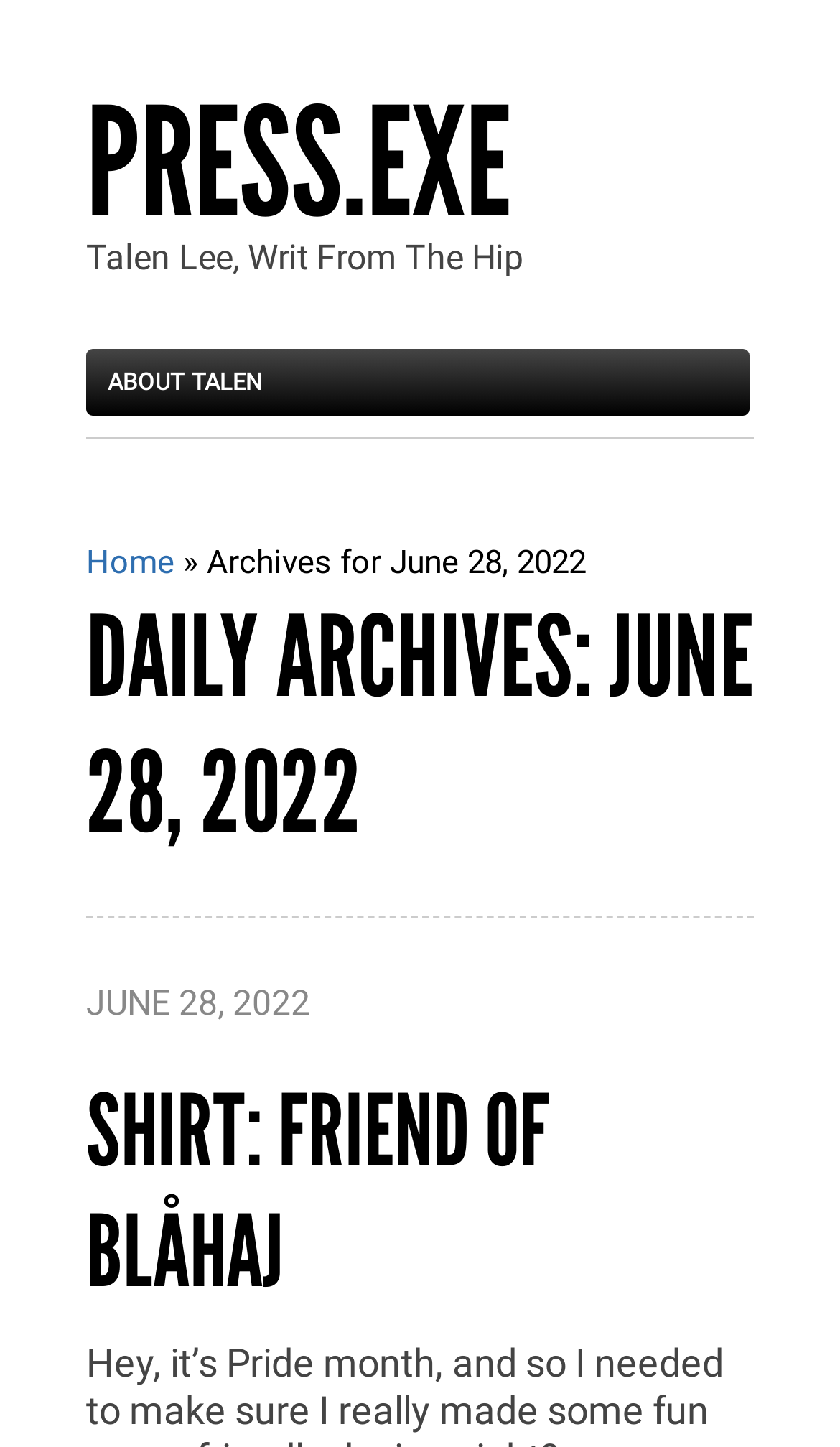Using the provided element description, identify the bounding box coordinates as (top-left x, top-left y, bottom-right x, bottom-right y). Ensure all values are between 0 and 1. Description: press.exe

[0.103, 0.063, 0.897, 0.167]